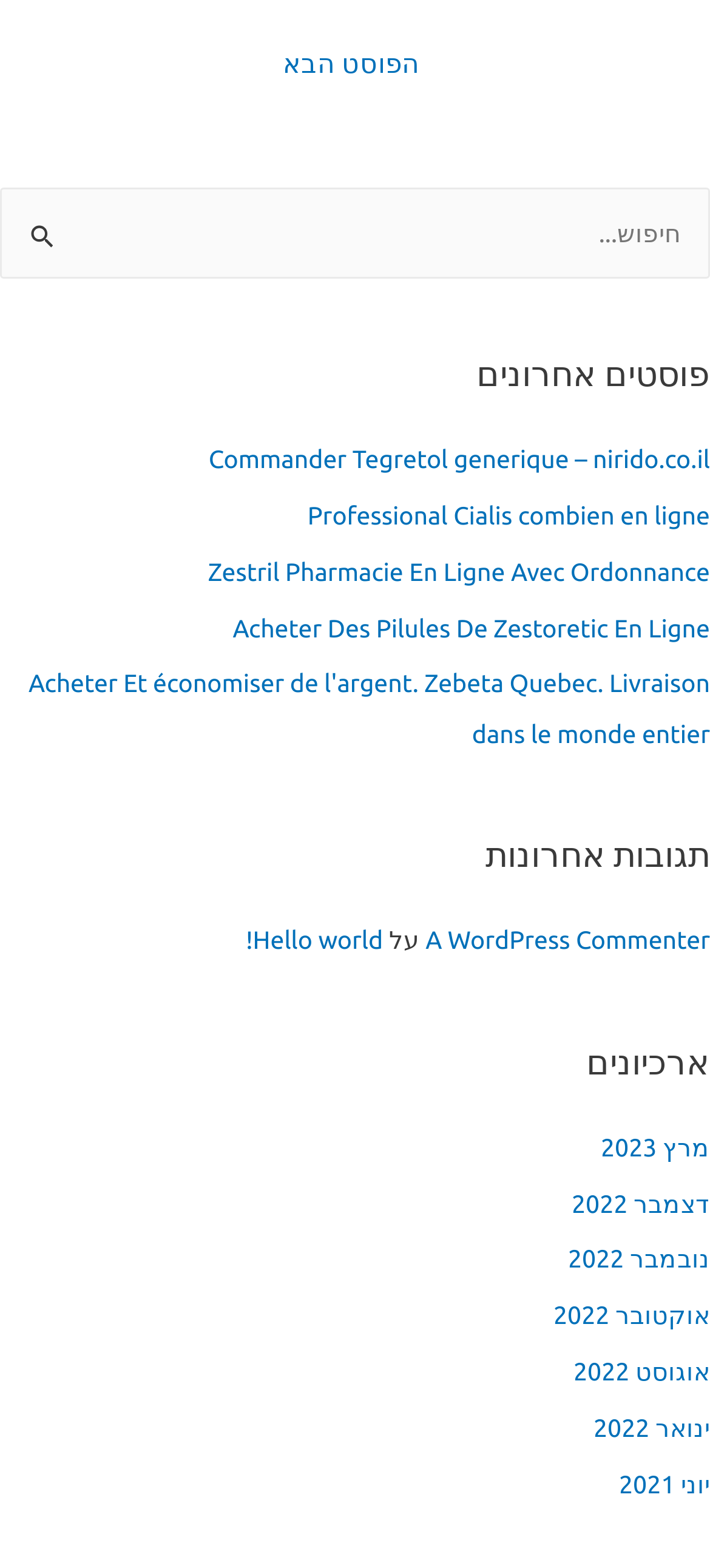Give a one-word or short phrase answer to this question: 
How many latest comments are listed?

2